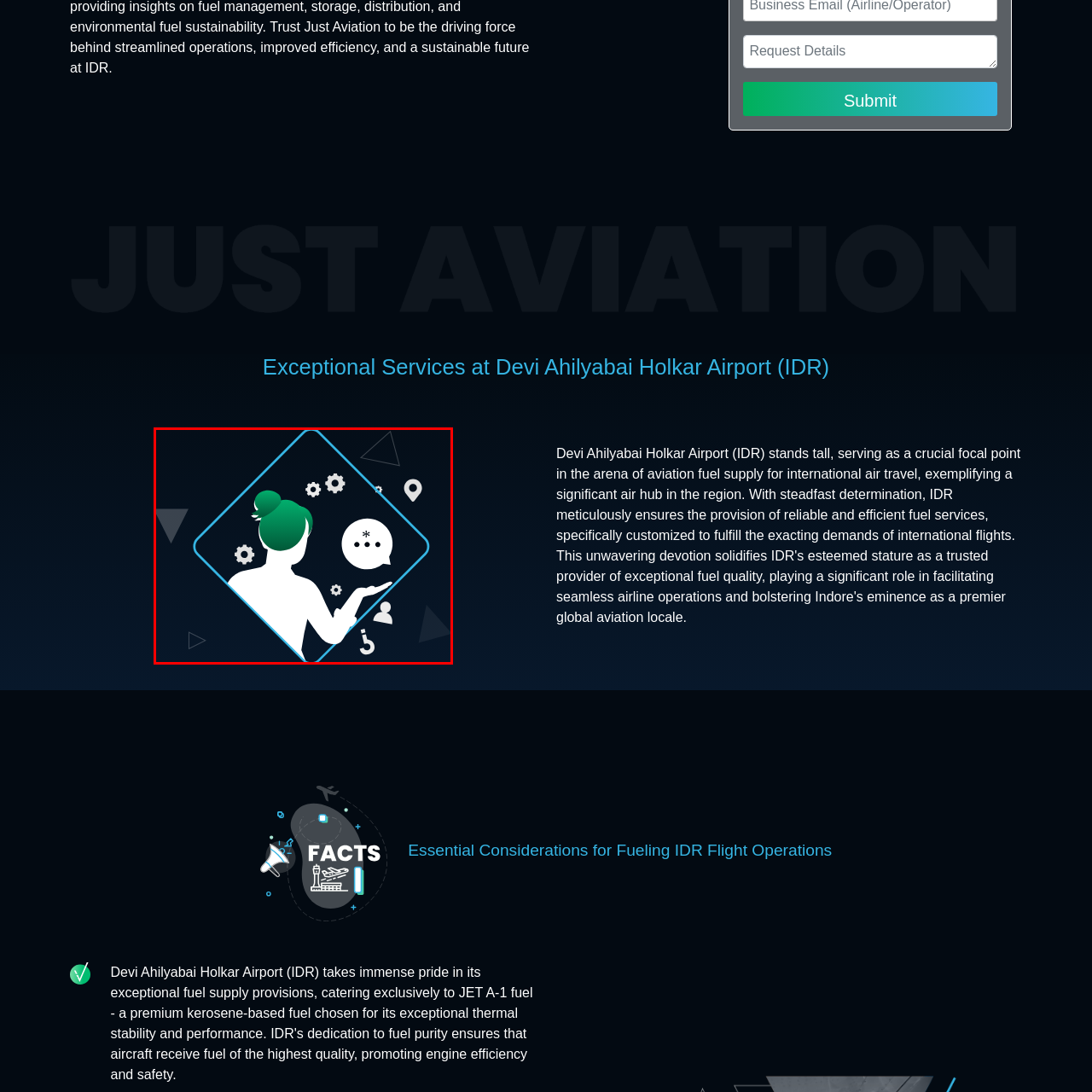What is the color of the figure's hairstyle?
Pay attention to the image surrounded by the red bounding box and answer the question in detail based on the image.

The caption describes the figure as having a distinct green hairstyle, which implies that the hairstyle is colored green.